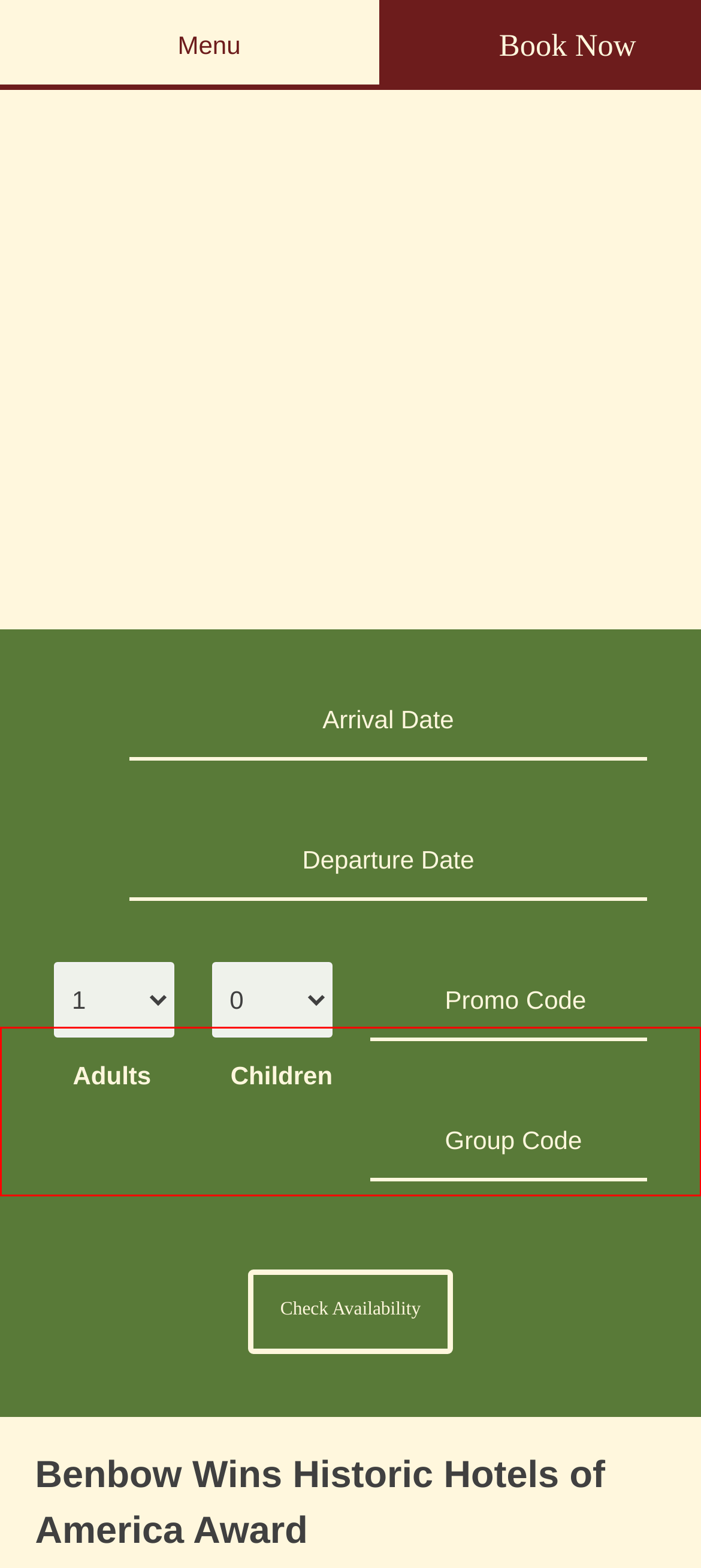Analyze the red bounding box in the provided webpage screenshot and generate the text content contained within.

This page requires cookies to be enabled in your browser settings. Please check this setting and enable cookies (if disabled)